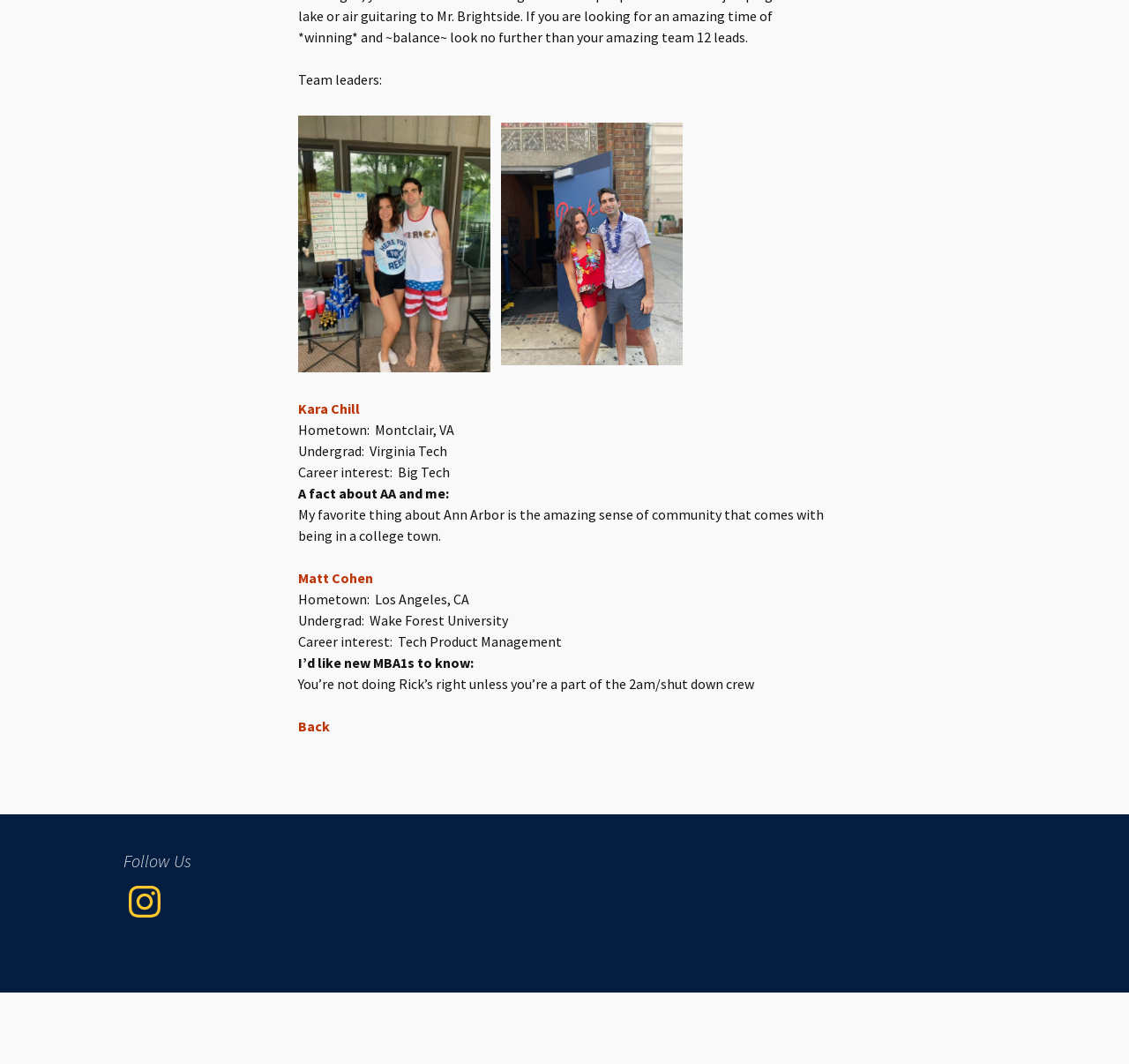Determine the bounding box coordinates in the format (top-left x, top-left y, bottom-right x, bottom-right y). Ensure all values are floating point numbers between 0 and 1. Identify the bounding box of the UI element described by: Kara Chill

[0.264, 0.376, 0.319, 0.392]